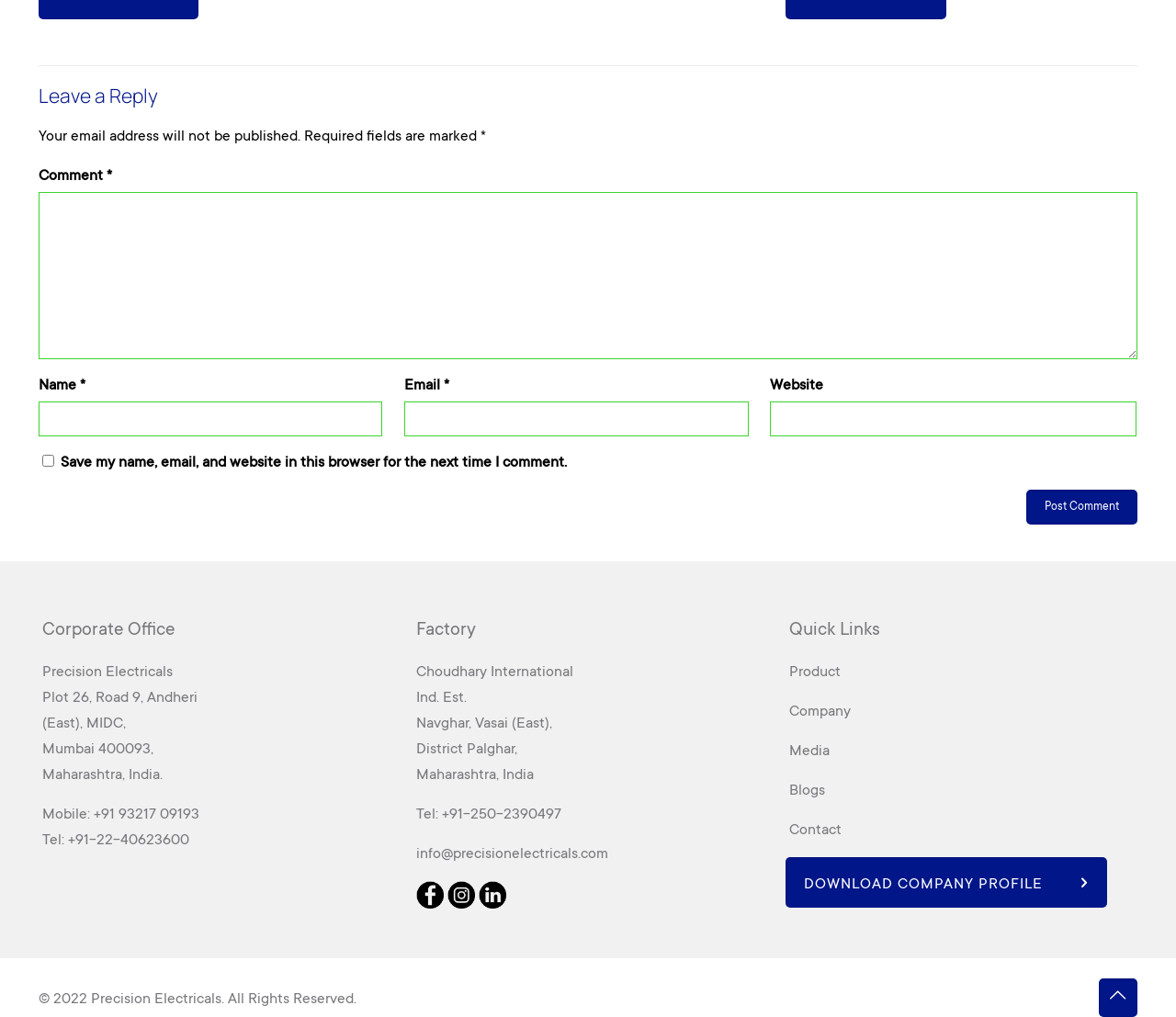Highlight the bounding box coordinates of the region I should click on to meet the following instruction: "Select the 'POPULAR' tab".

None